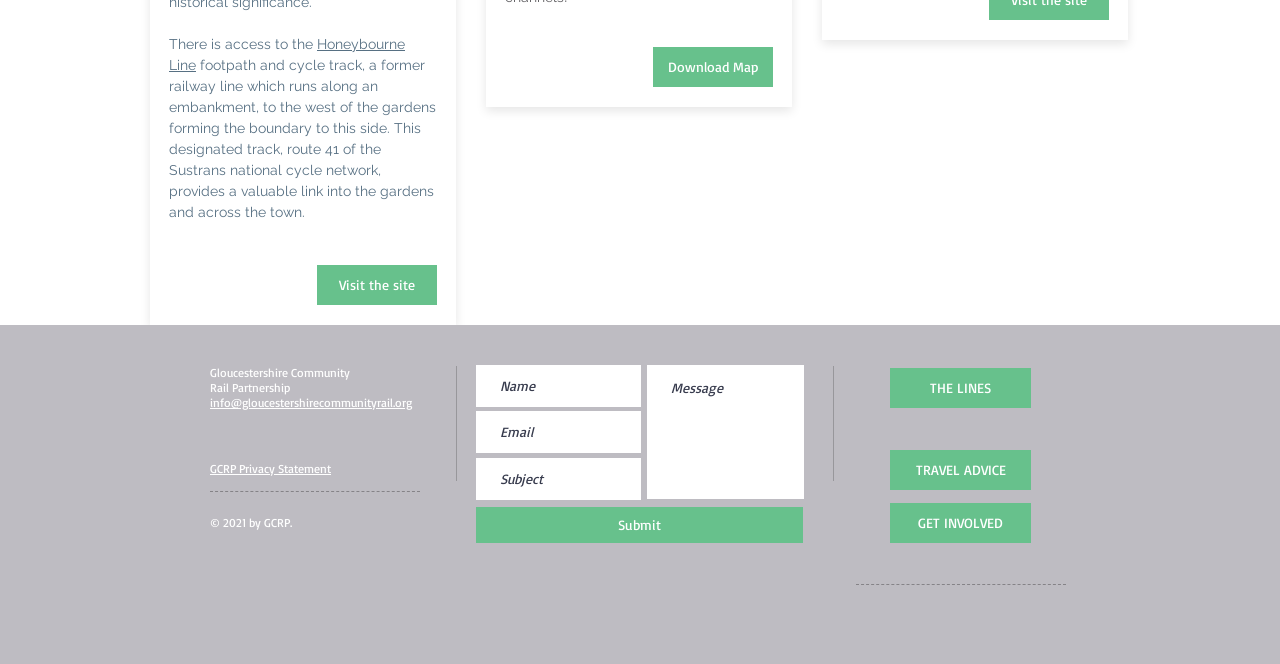Pinpoint the bounding box coordinates of the clickable area necessary to execute the following instruction: "Visit the site". The coordinates should be given as four float numbers between 0 and 1, namely [left, top, right, bottom].

[0.248, 0.399, 0.341, 0.459]